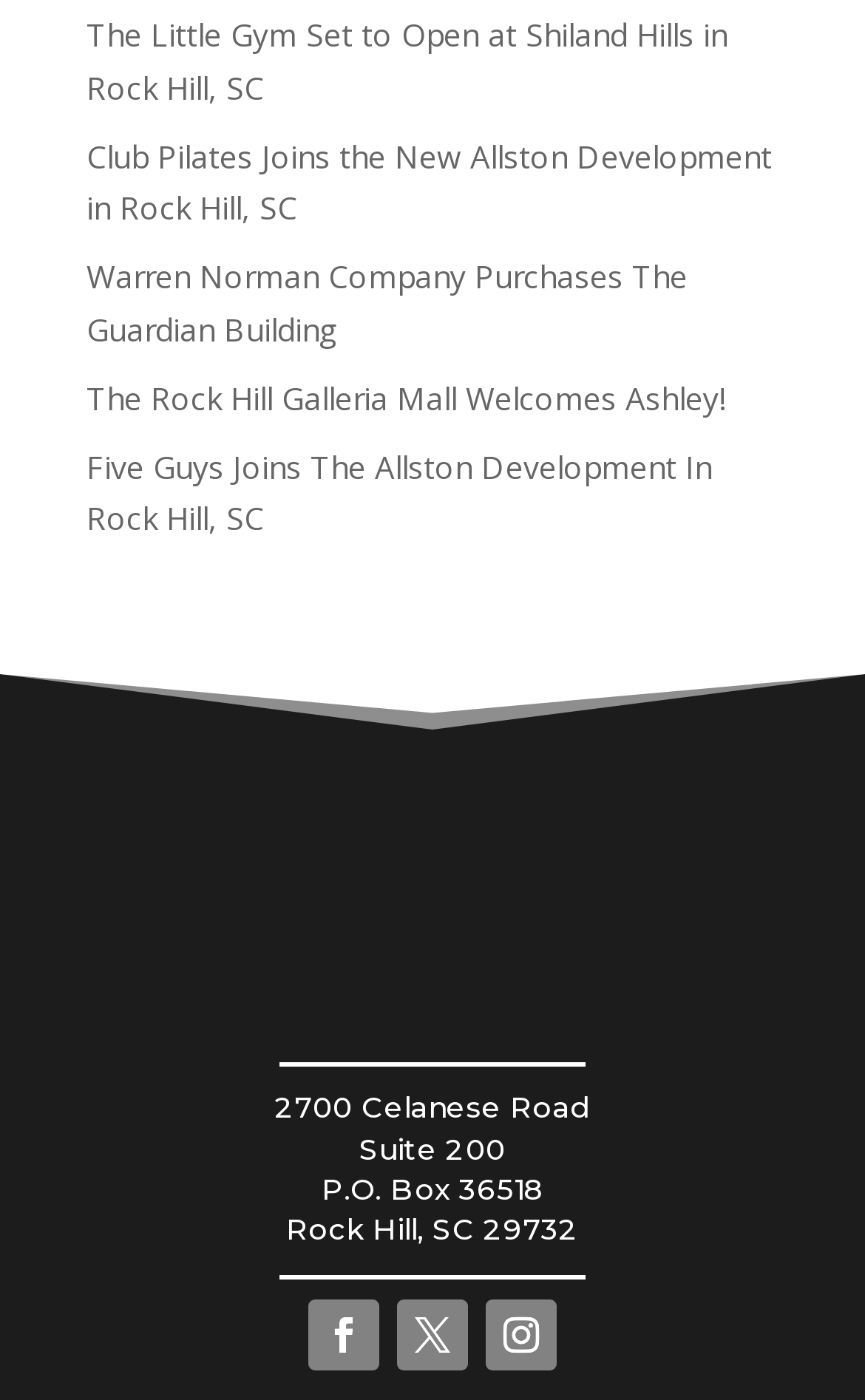Find the bounding box coordinates of the clickable region needed to perform the following instruction: "Read about The Little Gym". The coordinates should be provided as four float numbers between 0 and 1, i.e., [left, top, right, bottom].

[0.1, 0.01, 0.841, 0.077]